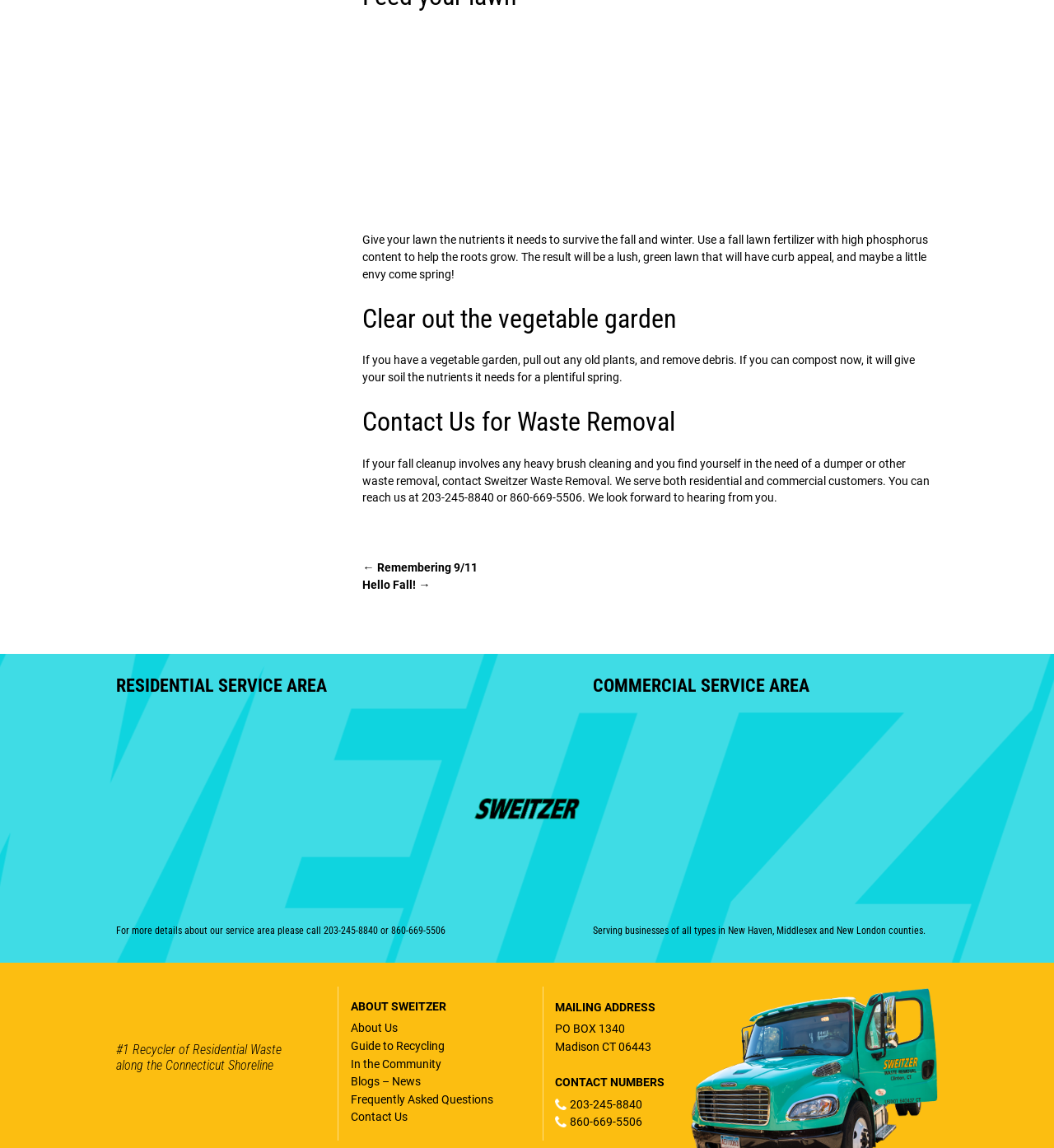Locate the bounding box coordinates of the region to be clicked to comply with the following instruction: "Contact us for waste removal". The coordinates must be four float numbers between 0 and 1, in the form [left, top, right, bottom].

[0.344, 0.353, 0.89, 0.384]